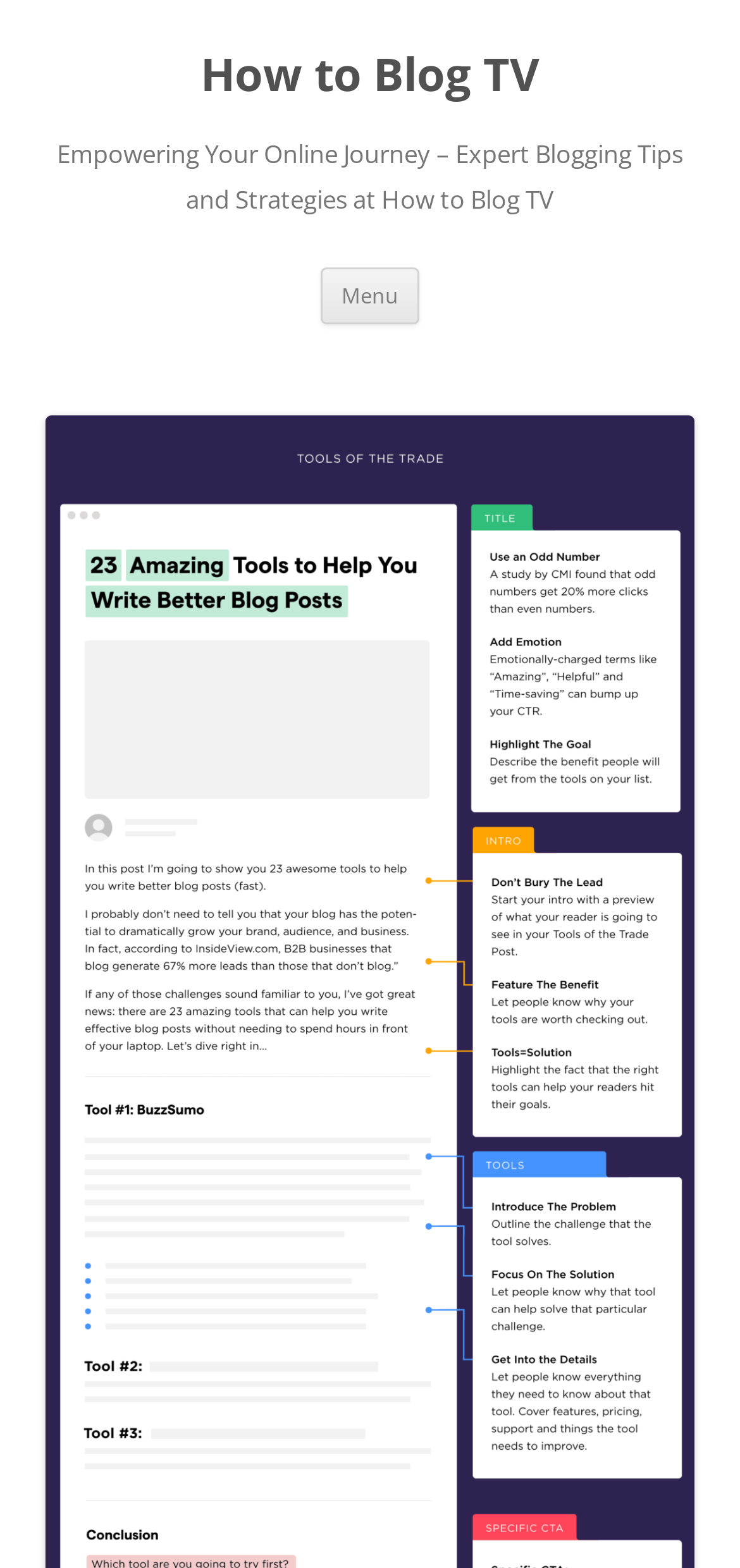Identify the bounding box for the element characterized by the following description: "How to Blog TV".

[0.271, 0.029, 0.729, 0.066]